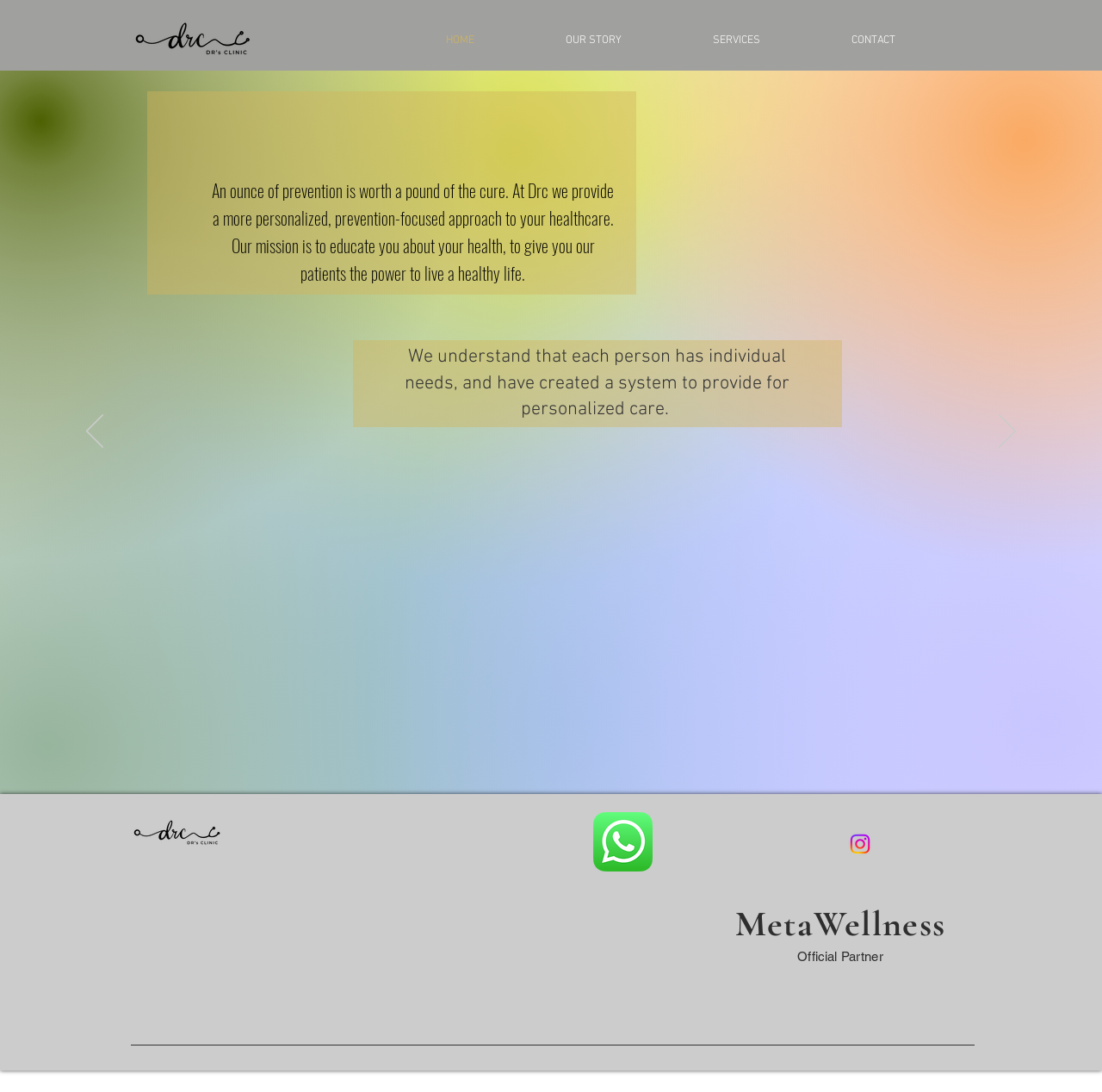Provide the bounding box coordinates, formatted as (top-left x, top-left y, bottom-right x, bottom-right y), with all values being floating point numbers between 0 and 1. Identify the bounding box of the UI element that matches the description: OUR STORY

[0.502, 0.023, 0.635, 0.051]